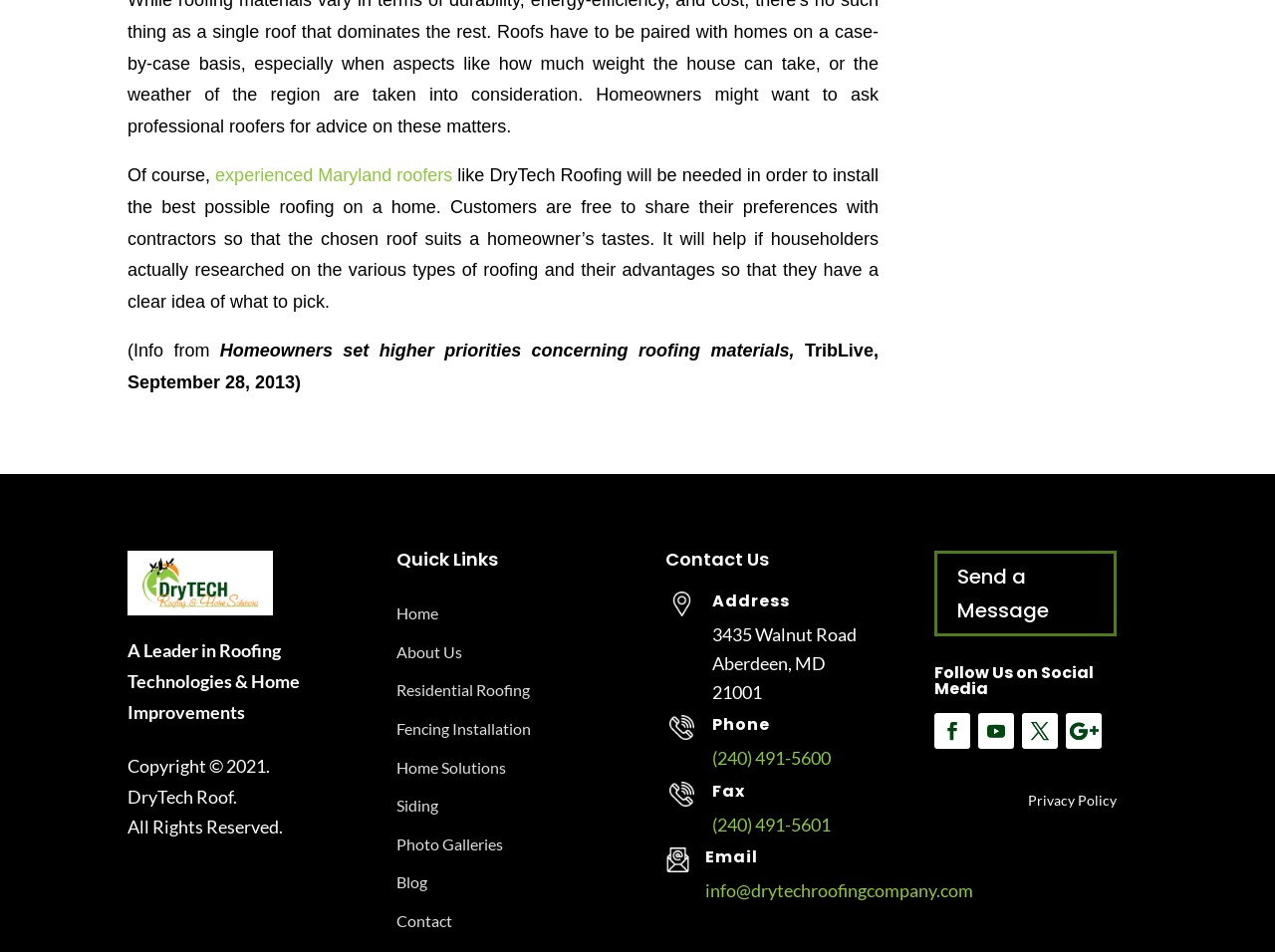Locate the bounding box coordinates of the clickable element to fulfill the following instruction: "Click on 'Home'". Provide the coordinates as four float numbers between 0 and 1 in the format [left, top, right, bottom].

[0.311, 0.634, 0.344, 0.654]